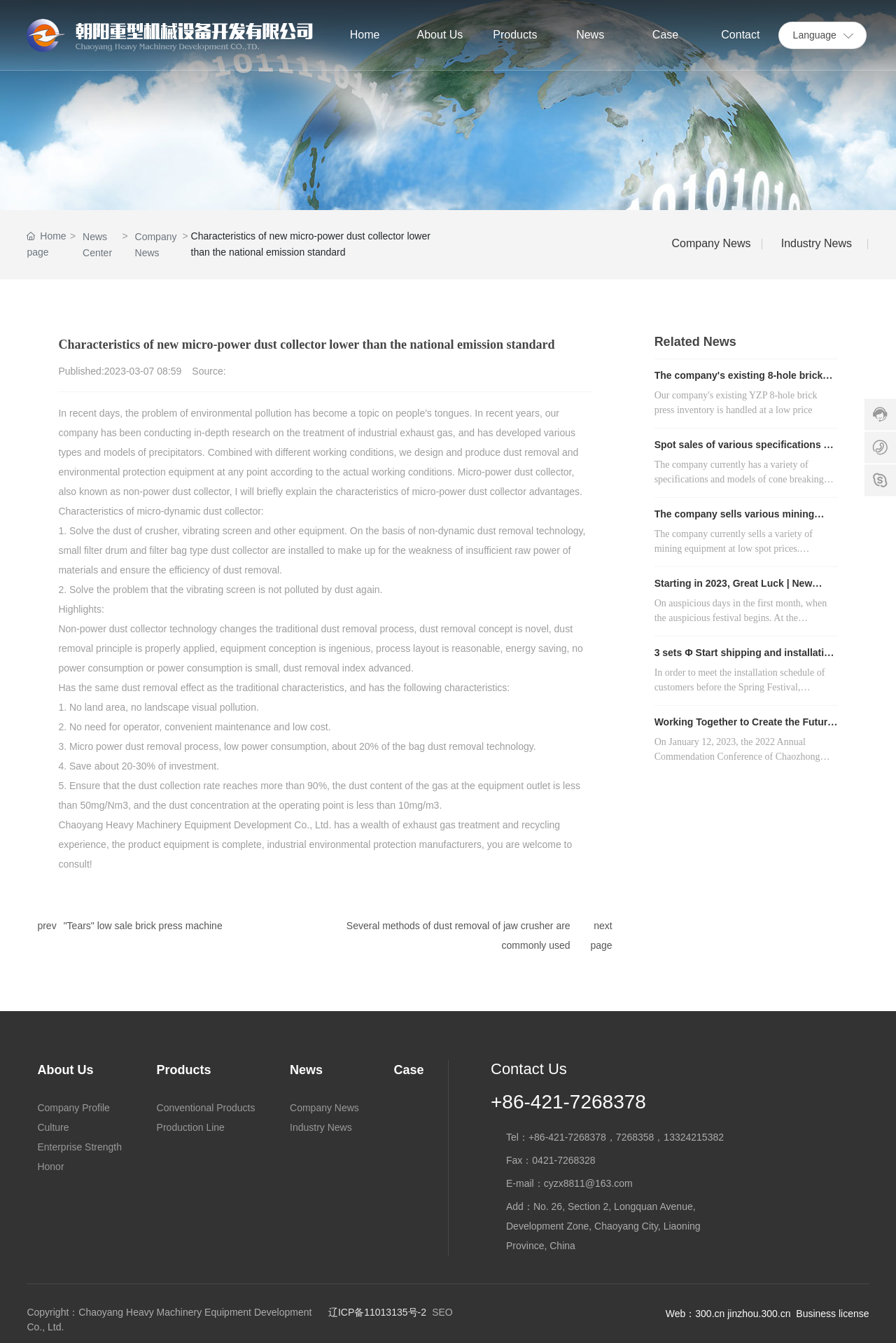Give a detailed account of the webpage.

This webpage is about Chaoyang Heavy Machinery Equipment Development Co., Ltd., a large-scale backbone enterprise of China's metallurgical mining machinery industry. 

At the top of the page, there is a logo of the company, which is an image with a link to the company's homepage. Next to the logo, there are several links to different sections of the website, including "Home", "About Us", "Products", "News", "Case", and "Contact". 

Below the navigation bar, there is a title "Characteristics of new micro-power dust collector lower than the national emission standard" and a brief introduction to the topic. 

On the left side of the page, there is a menu with links to "Home page", "News Center", and "Company News". 

The main content of the page is divided into several sections. The first section describes the characteristics of micro-dynamic dust collector, including its advantages and features. The second section highlights the benefits of using this technology, such as no land area occupation, no operator needed, and low power consumption. 

The page also includes a section of "Related News" with links to several news articles, including "Tears" low sale brick press machine, Several methods of dust removal of jaw crusher are commonly used, and more. 

At the bottom of the page, there are links to "About Us", "Products", "News", and "Case" sections, as well as contact information, including phone numbers, fax, and email.